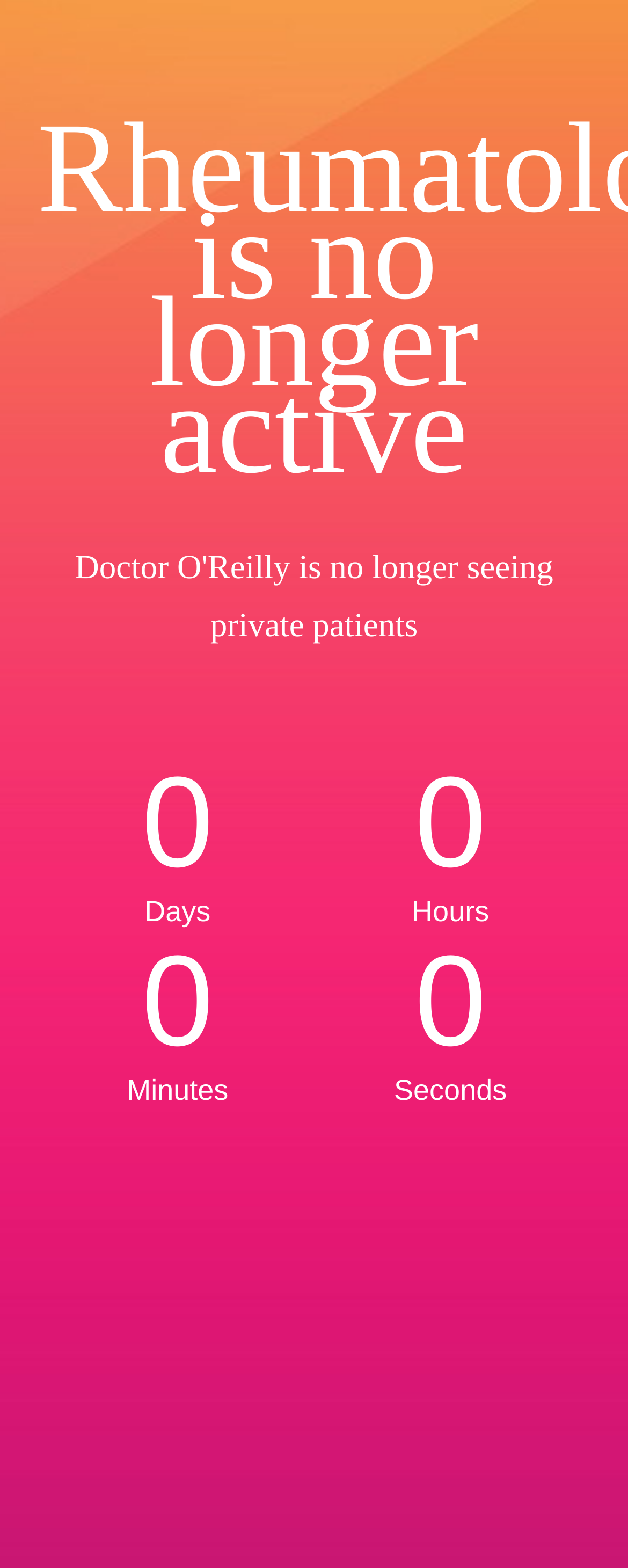What is the smallest unit of time displayed in the countdown timer?
Provide a detailed answer to the question using information from the image.

The webpage displays a countdown timer with four sections: Days, Hours, Minutes, and Seconds, with Seconds being the smallest unit of time displayed.